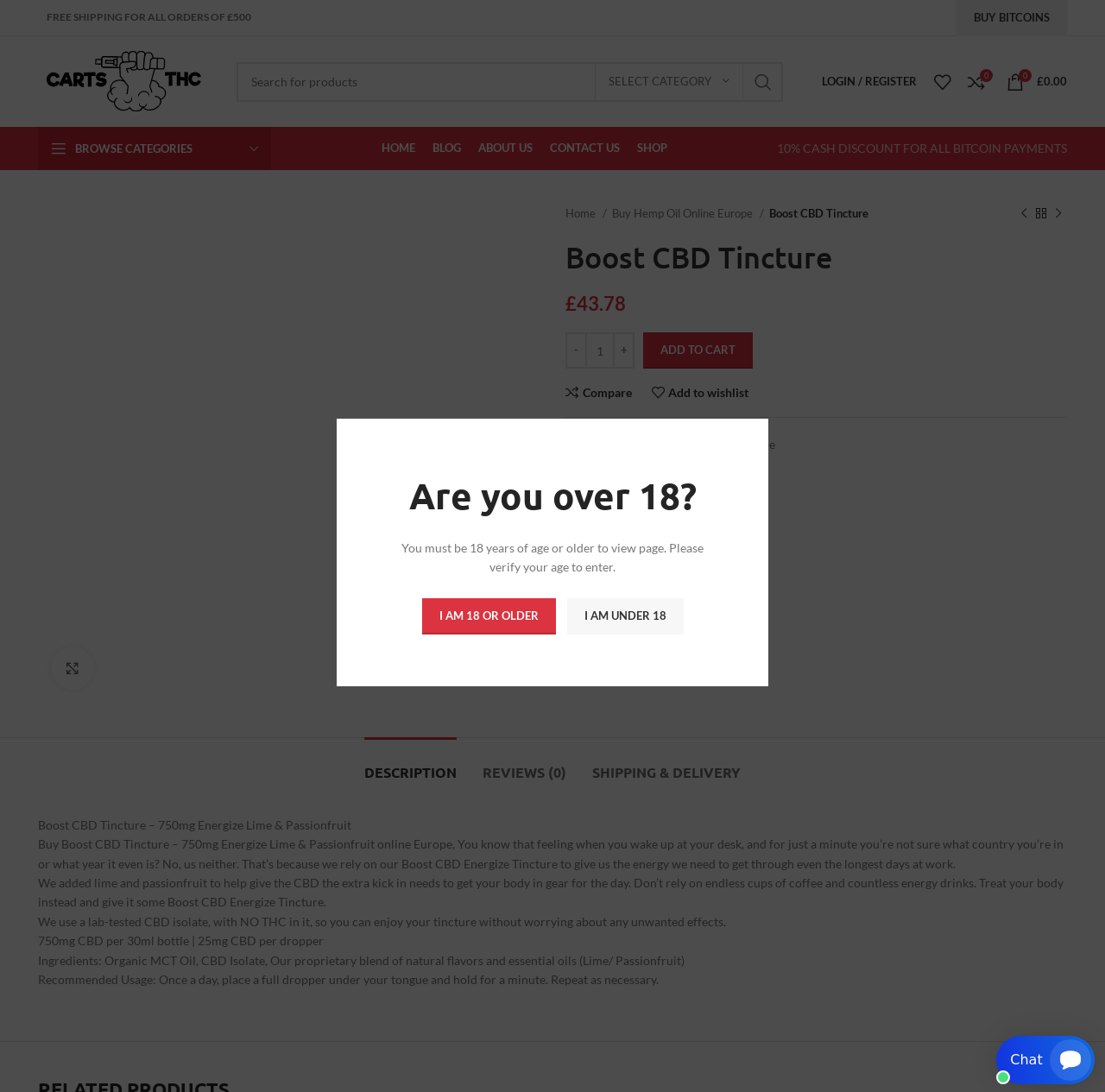Please provide a comprehensive answer to the question based on the screenshot: What is the recommended usage of this product?

I obtained the answer by reading the product description, which provides instructions on how to use the product, specifically stating that it should be taken once a day by placing a full dropper under the tongue and holding for a minute.